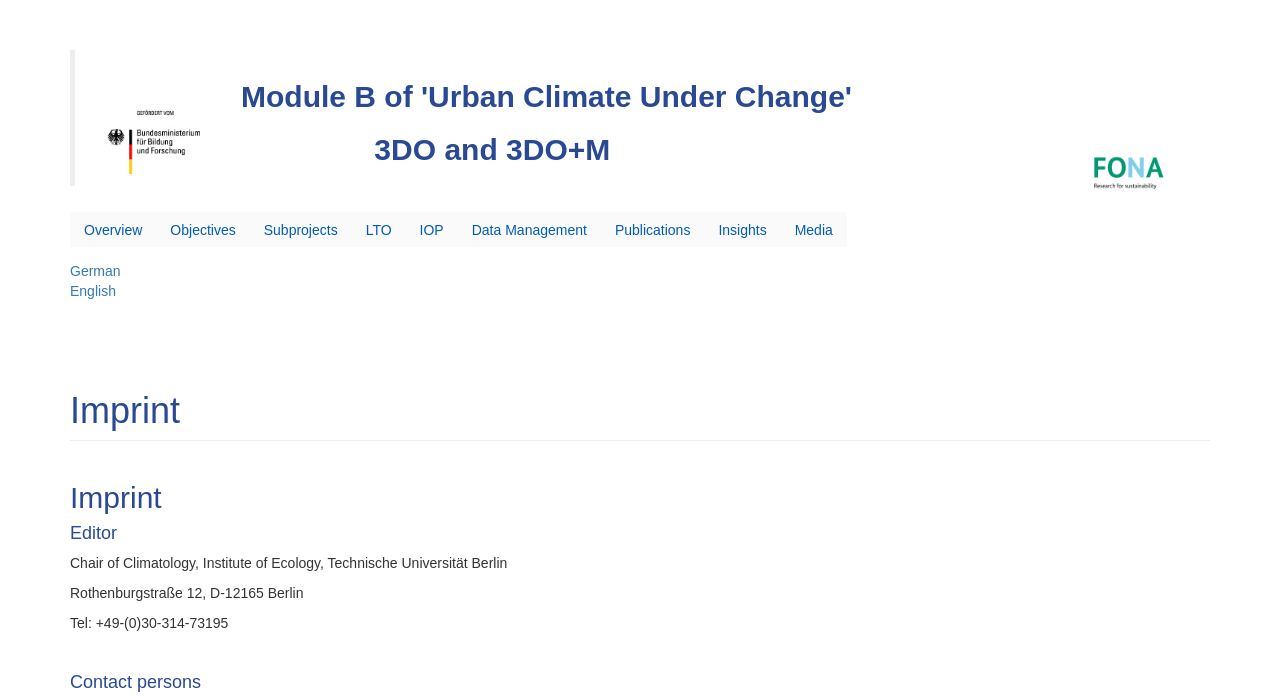Please determine the bounding box coordinates of the element to click on in order to accomplish the following task: "Contact via phone". Ensure the coordinates are four float numbers ranging from 0 to 1, i.e., [left, top, right, bottom].

[0.055, 0.884, 0.178, 0.907]